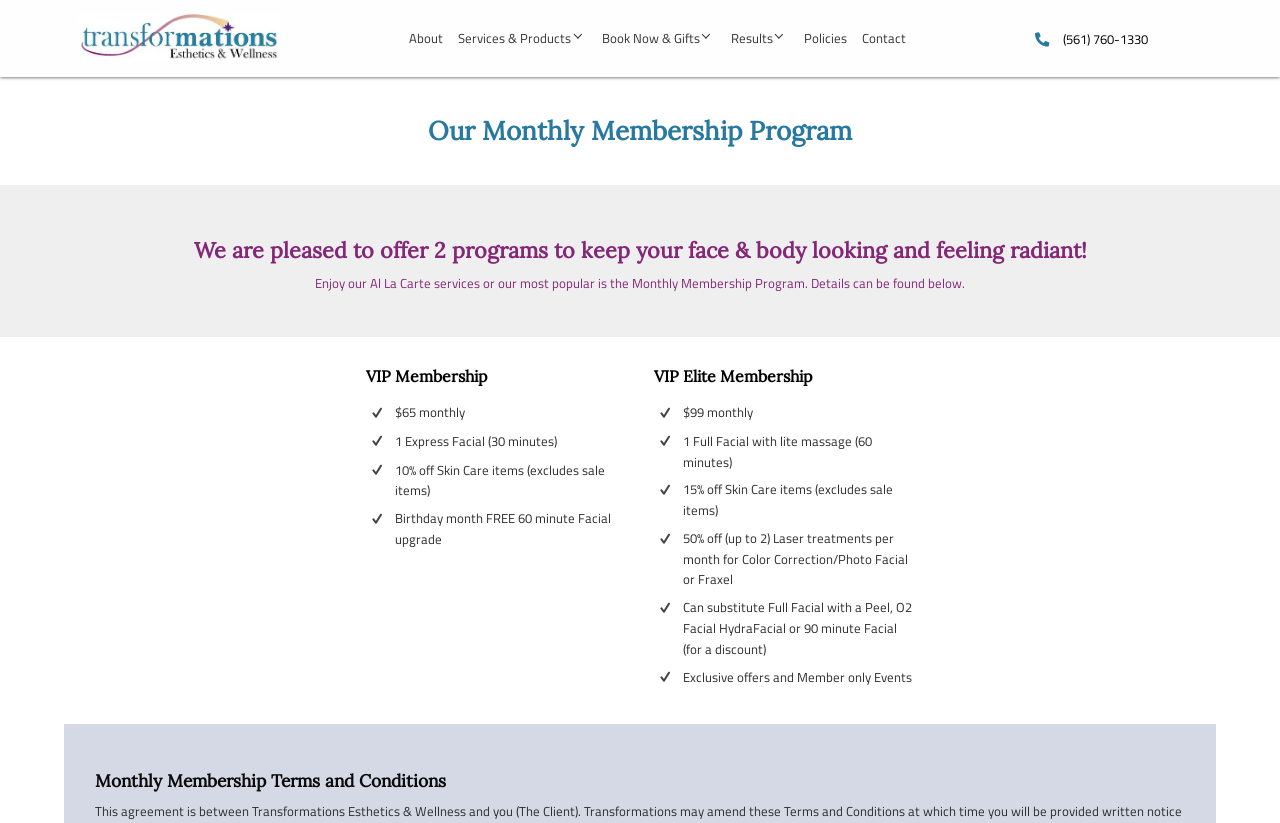Determine the main heading of the webpage and generate its text.

Our Monthly Membership Program